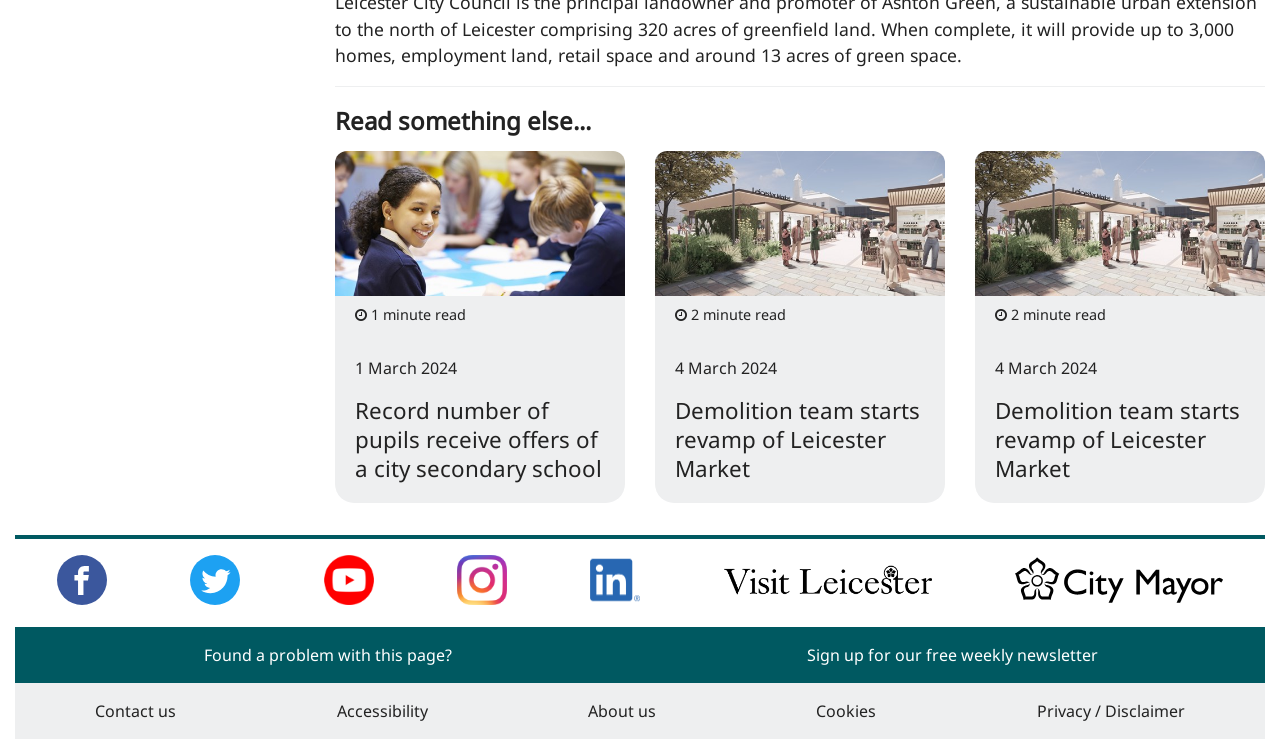Locate the bounding box coordinates of the area where you should click to accomplish the instruction: "Read the article 'Demolition team starts revamp of Leicester Market'".

[0.527, 0.536, 0.723, 0.654]